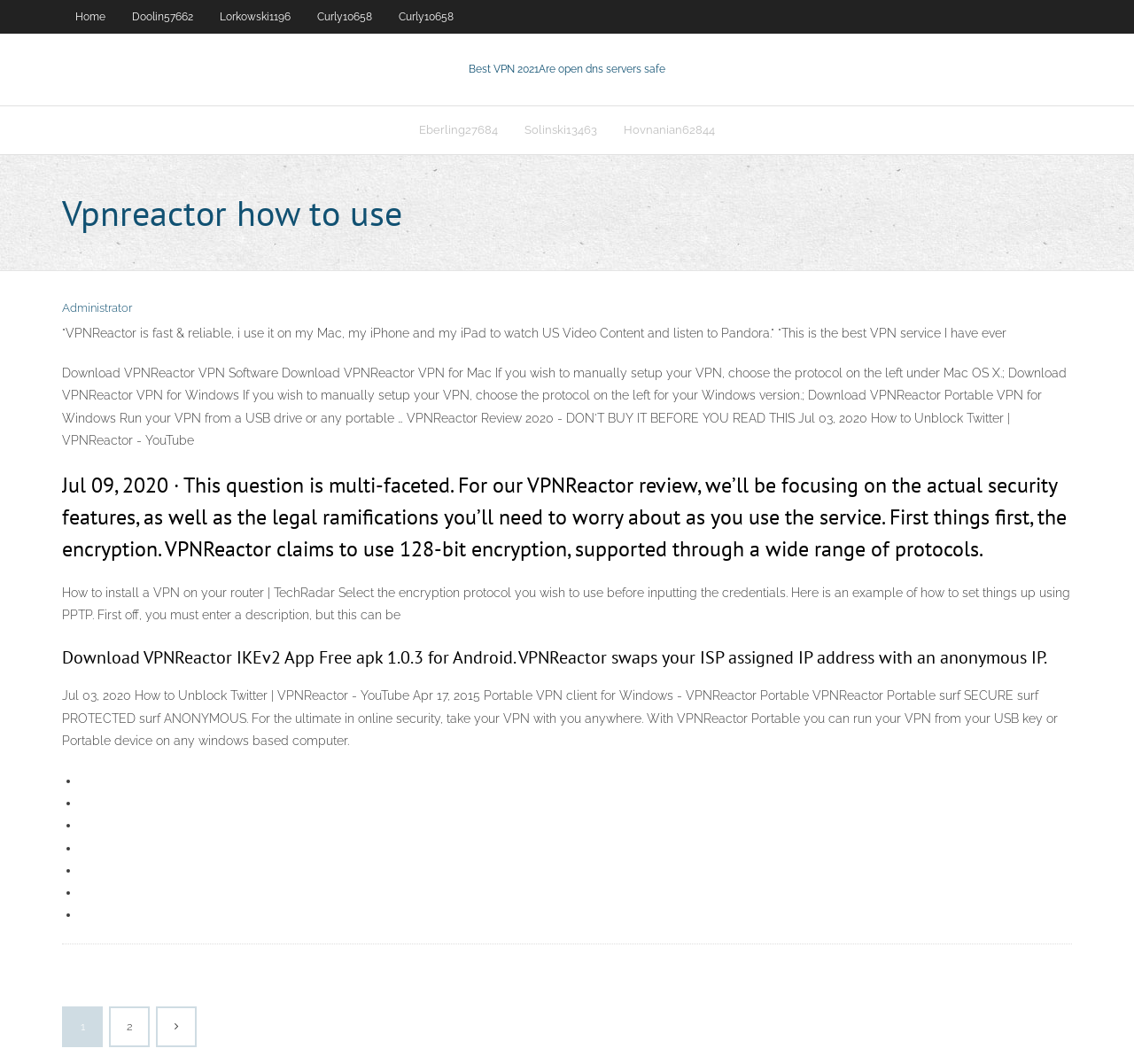Respond with a single word or phrase for the following question: 
How many list markers are present on the page?

7